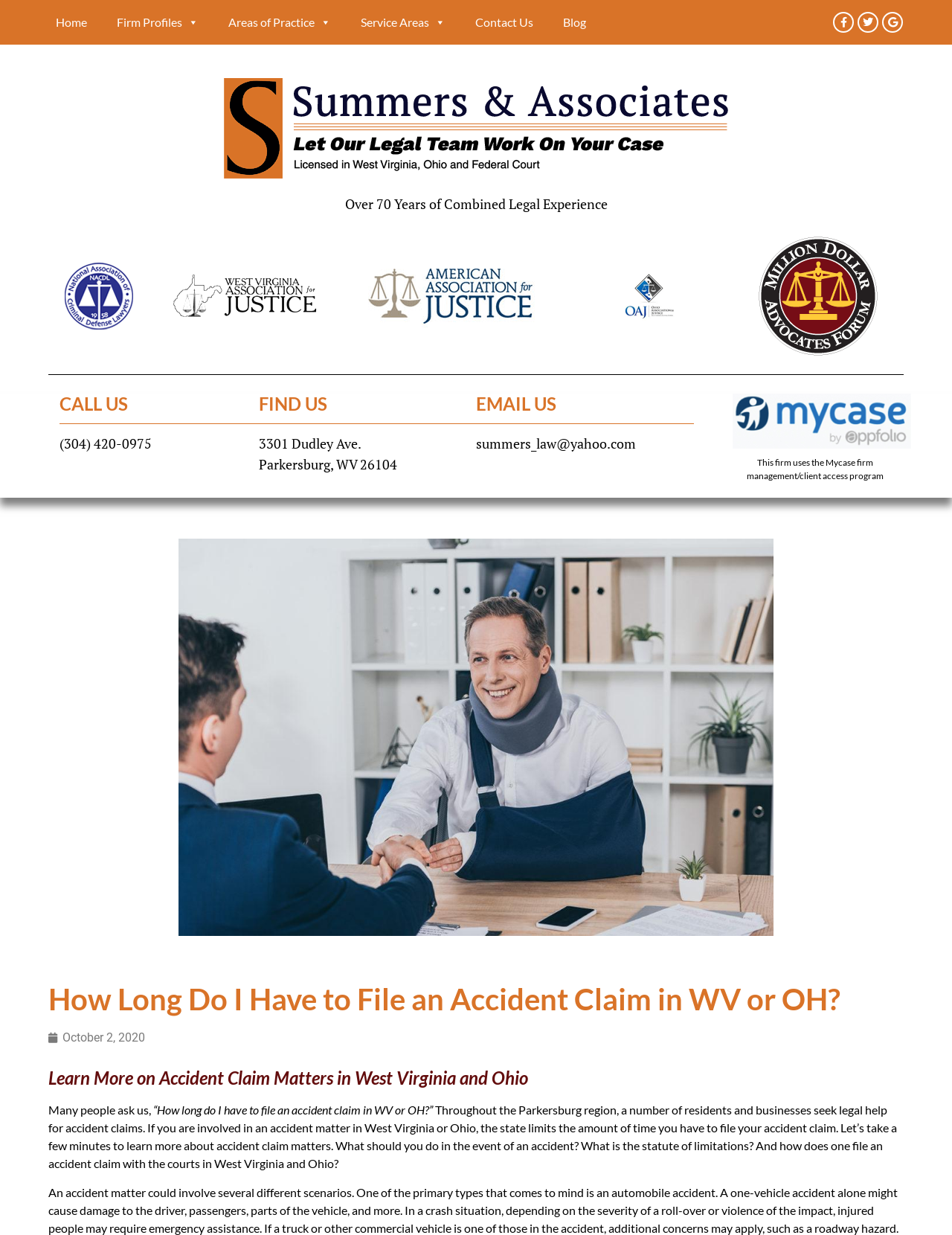Write a detailed summary of the webpage.

This webpage appears to be a law firm's website, specifically focusing on accident claims in West Virginia and Ohio. At the top, there is a navigation menu with links to "Home", "Firm Profiles", "Areas of Practice", "Service Areas", "Contact Us", and "Blog". On the right side of the navigation menu, there are social media links to Facebook, Twitter, and Google.

Below the navigation menu, there is a banner with the firm's name and a tagline "Over 70 Years of Combined Legal Experience". Underneath the banner, there are five links, possibly representing different practice areas or services offered by the firm.

On the left side of the page, there is a section with contact information, including a phone number, address, and email address. There is also a mention of a client access program called Mycase.

The main content of the page is an article titled "How Long Do I Have to File an Accident Claim in WV or OH?" with a subheading "Learn More on Accident Claim Matters in West Virginia and Ohio". The article begins with a question "How long do I have to file an accident claim in WV or OH?" and then provides information on accident claims in West Virginia and Ohio, including what to do in the event of an accident, the statute of limitations, and how to file an accident claim with the courts.

There is an image on the page, possibly related to accident claims, and a heading with the date "October 2, 2020" above the article.